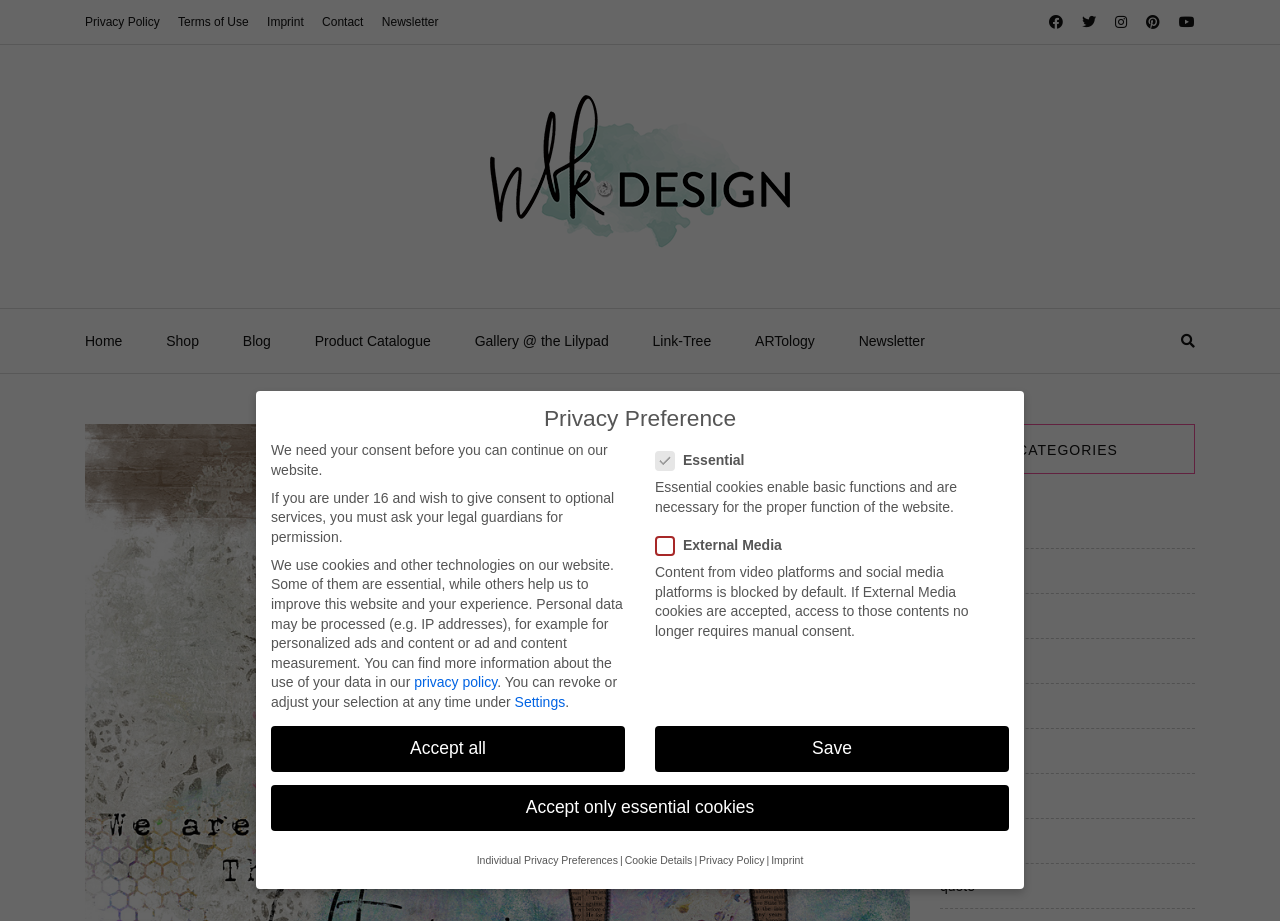Identify the bounding box coordinates for the UI element that matches this description: "Cookie Details".

[0.488, 0.921, 0.541, 0.947]